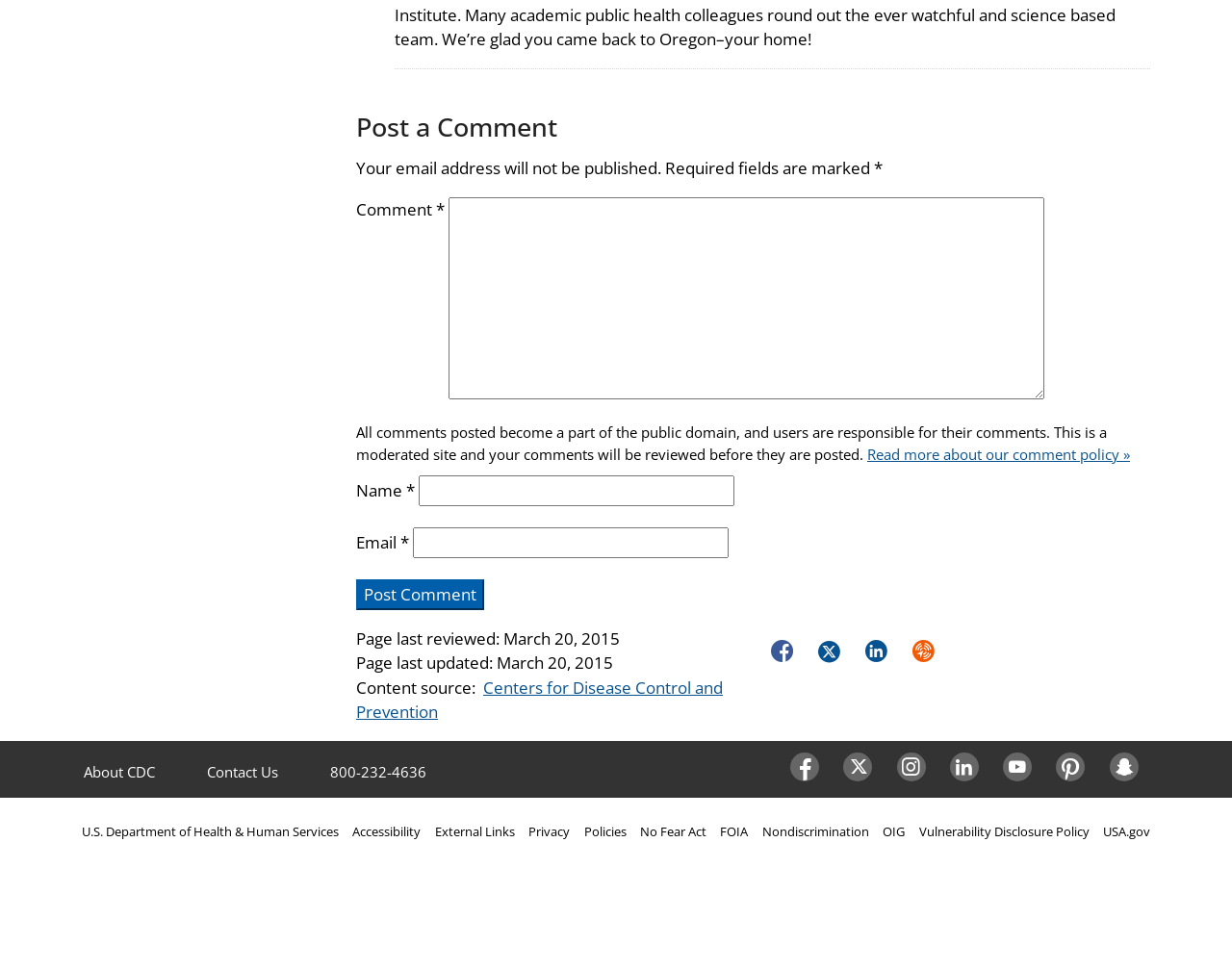Kindly respond to the following question with a single word or a brief phrase: 
What social media platforms are linked from this webpage?

Facebook, Twitter, LinkedIn, etc.